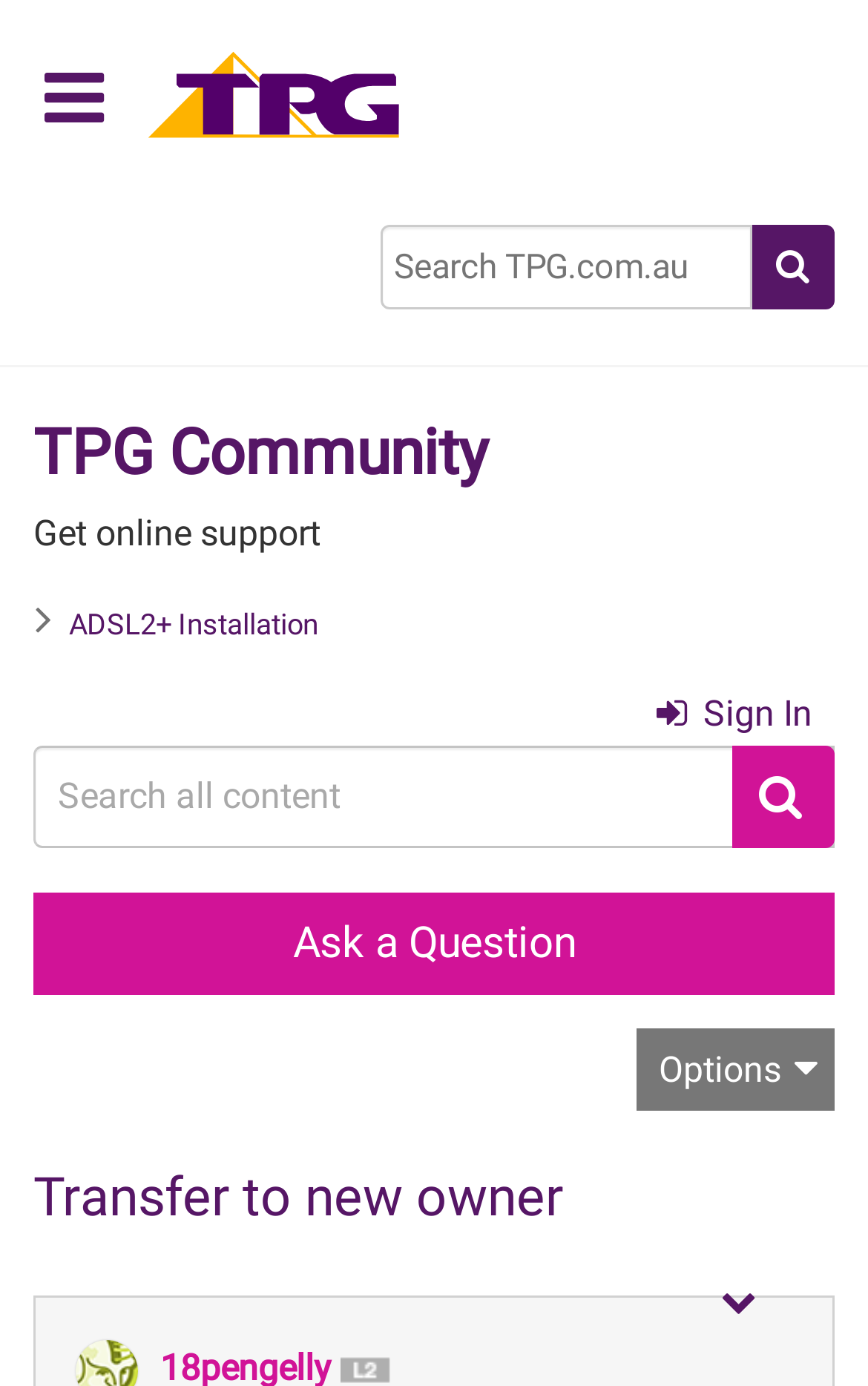Based on the image, provide a detailed and complete answer to the question: 
What is the purpose of the button with the text 'Search'?

I found the answer by looking at the button element with the text 'Search' and its corresponding textbox element with the same text, which suggests that the button is used to initiate a search.